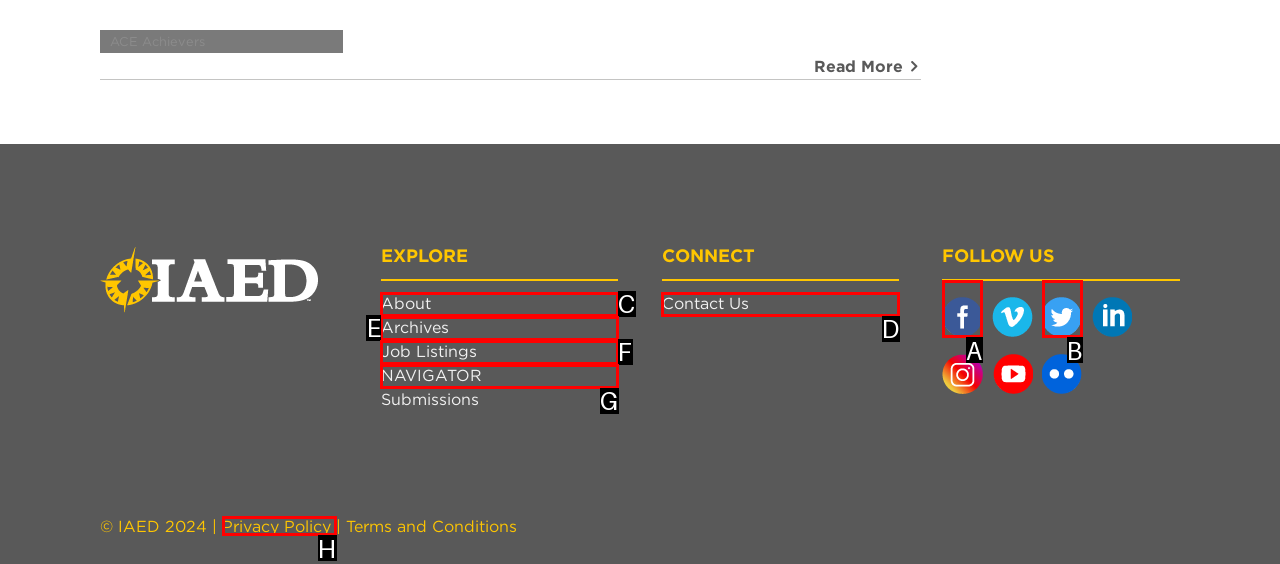Determine which option matches the element description: Privacy Policy
Reply with the letter of the appropriate option from the options provided.

H